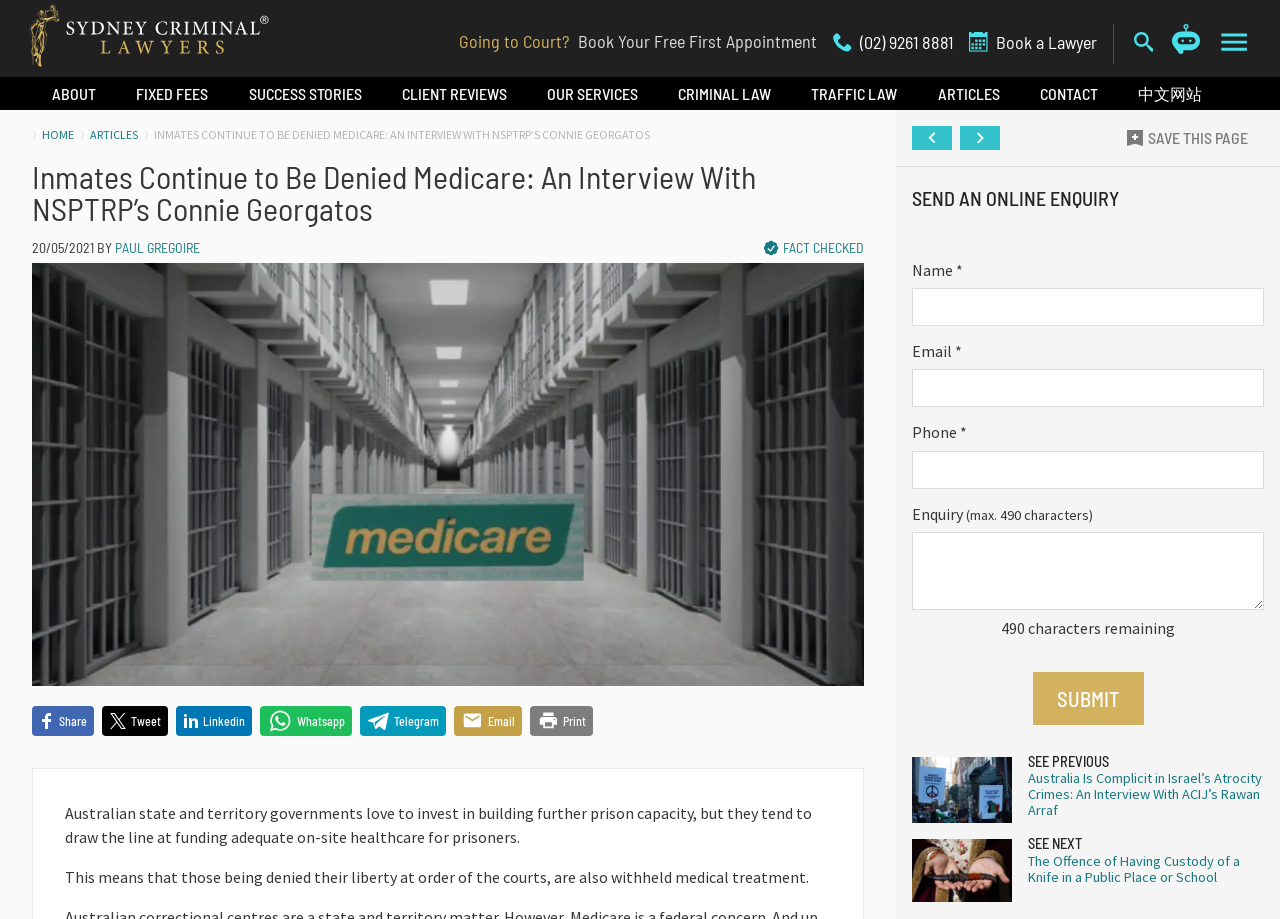Pinpoint the bounding box coordinates of the area that should be clicked to complete the following instruction: "Send an online enquiry". The coordinates must be given as four float numbers between 0 and 1, i.e., [left, top, right, bottom].

[0.712, 0.199, 0.988, 0.232]